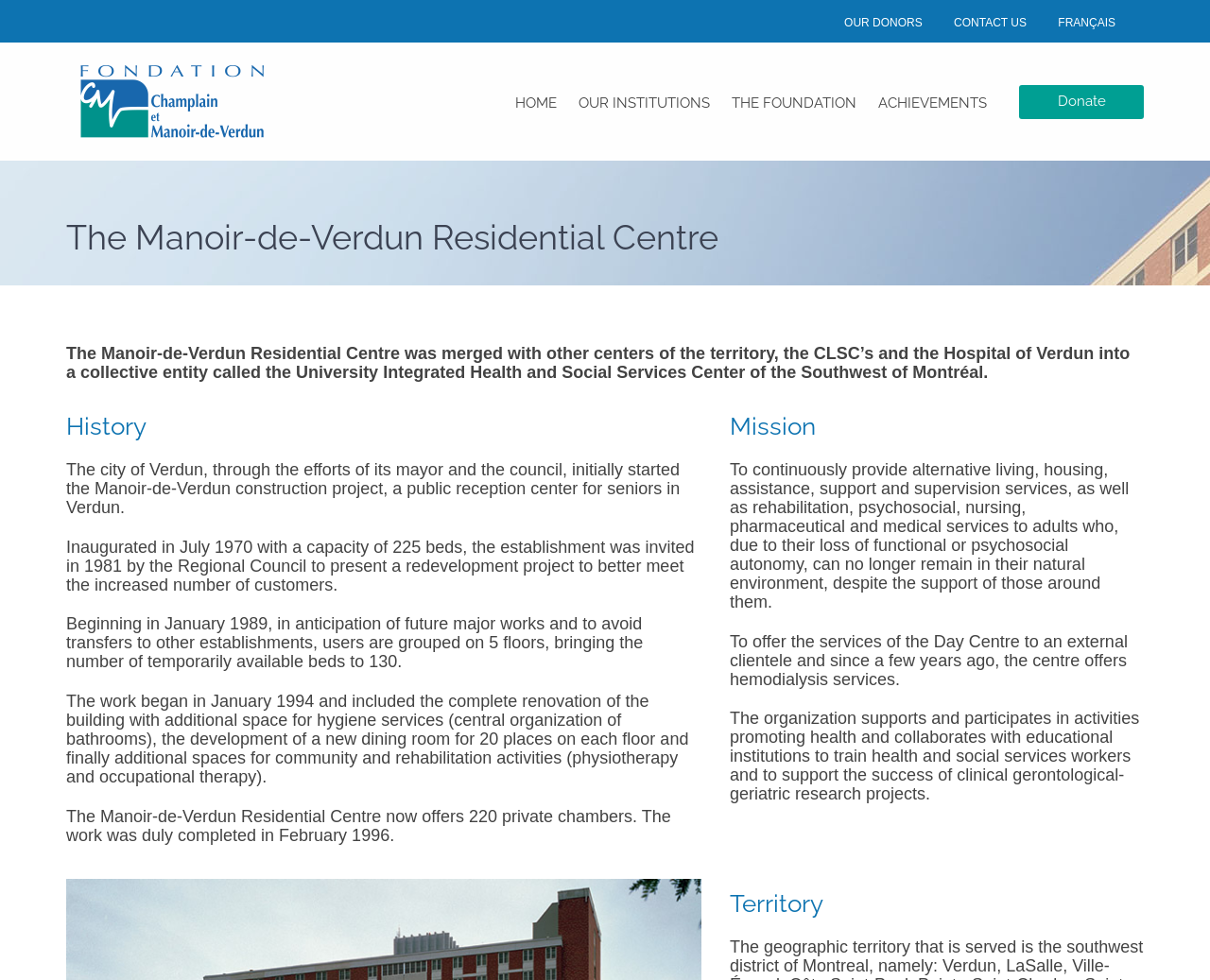Please find the bounding box coordinates of the element that you should click to achieve the following instruction: "Click on the 'Donate' button". The coordinates should be presented as four float numbers between 0 and 1: [left, top, right, bottom].

[0.842, 0.086, 0.945, 0.121]